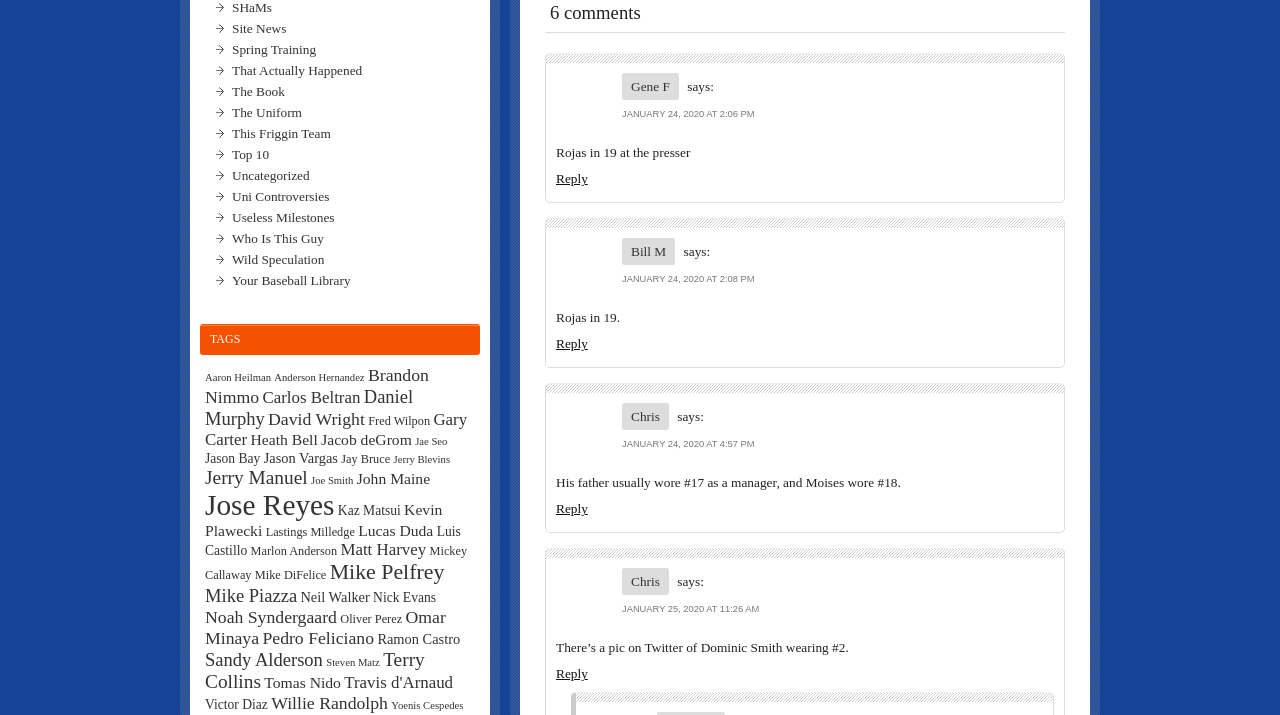Could you indicate the bounding box coordinates of the region to click in order to complete this instruction: "Reply to Gene F".

[0.434, 0.24, 0.459, 0.261]